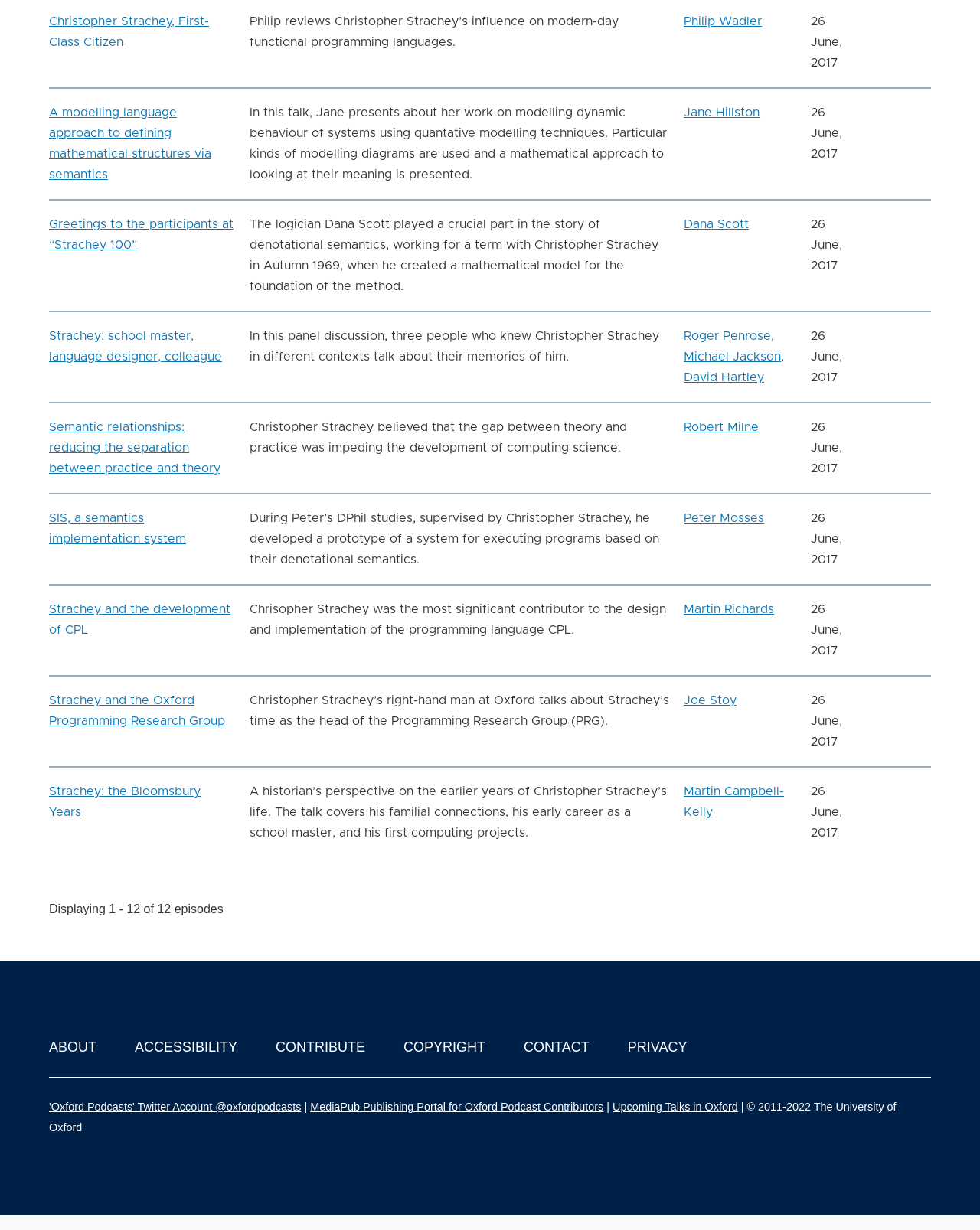How many episodes are displayed on this page?
Your answer should be a single word or phrase derived from the screenshot.

12